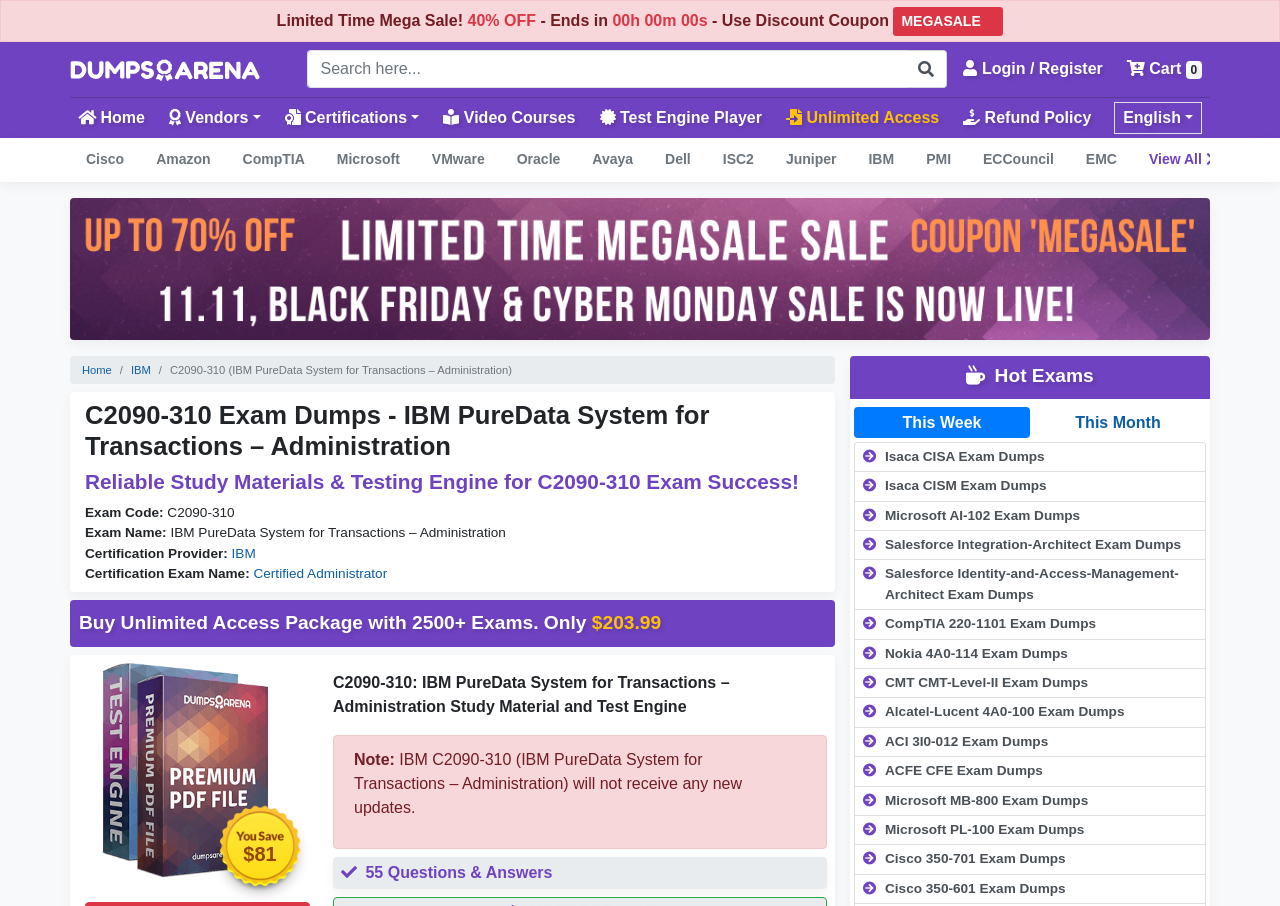From the image, can you give a detailed response to the question below:
What is the limited time sale discount?

The limited time sale discount is 40% OFF, as indicated by the text '40% OFF' on the webpage.